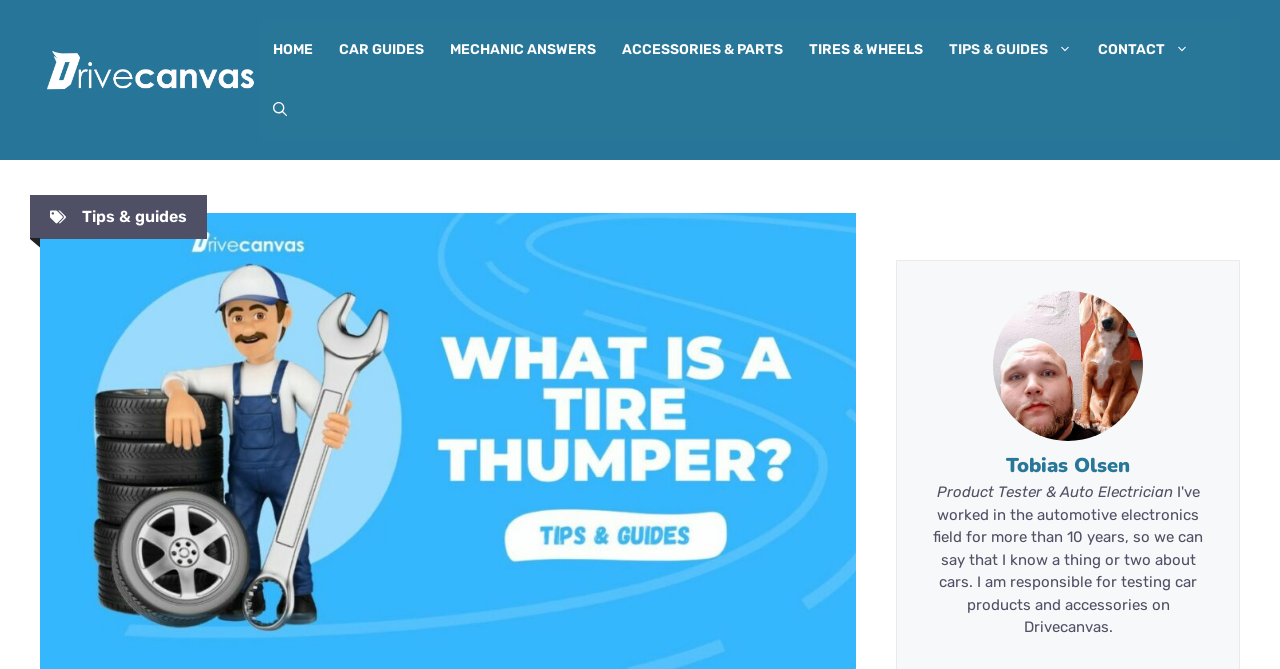Identify the bounding box coordinates for the region to click in order to carry out this instruction: "read tips and guides". Provide the coordinates using four float numbers between 0 and 1, formatted as [left, top, right, bottom].

[0.064, 0.309, 0.146, 0.338]